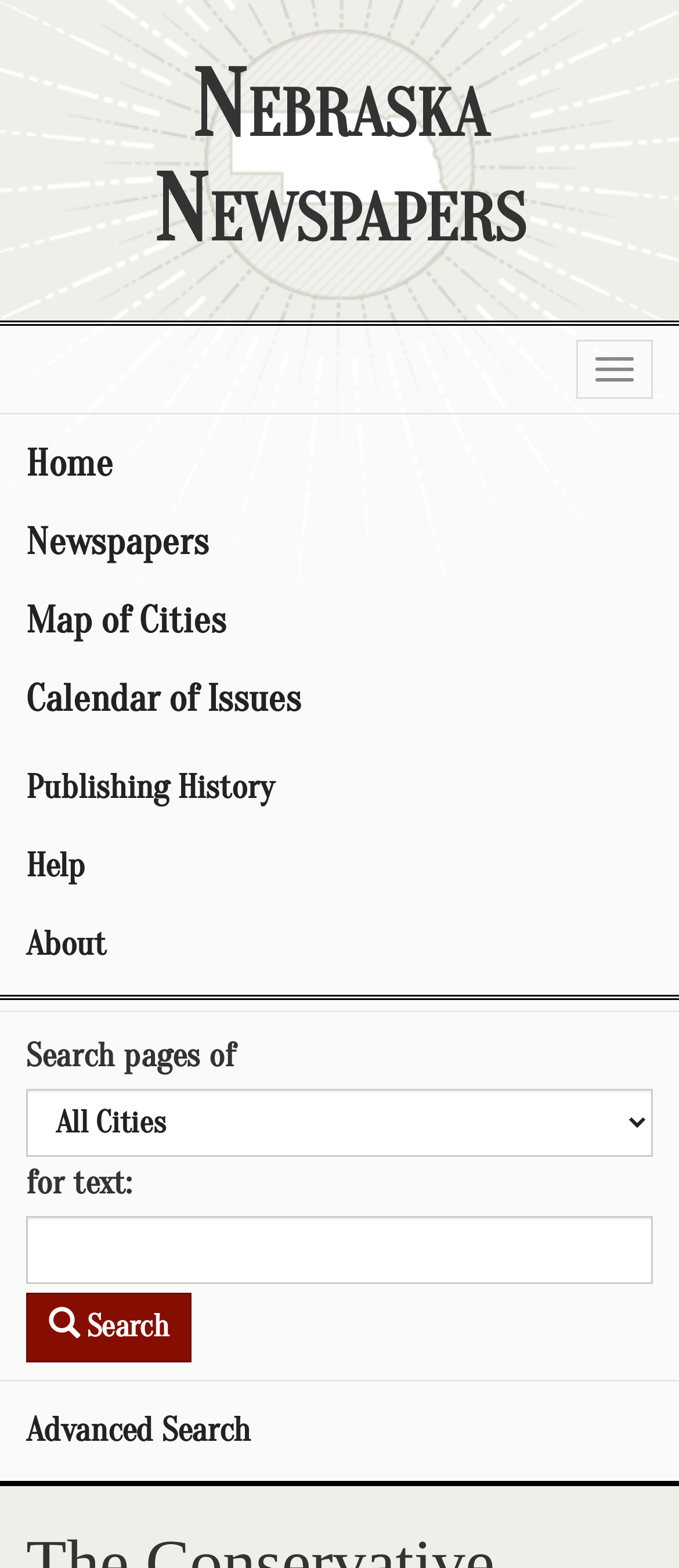What is the purpose of the search box?
Please provide a comprehensive answer based on the details in the screenshot.

I found the answer by looking at the search box and the text next to it, which says 'Search pages of' and has a combobox to select the type of search.